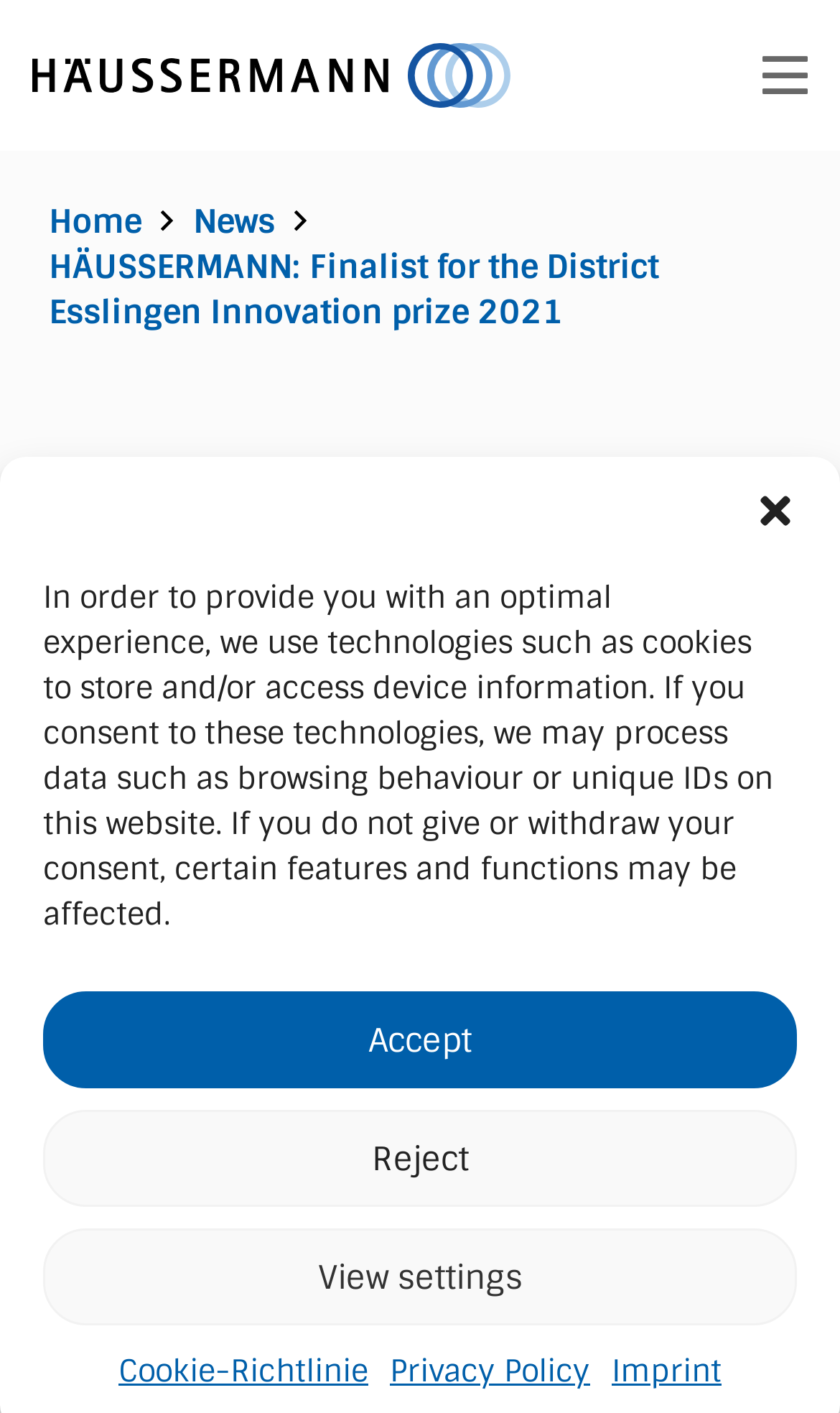Write an elaborate caption that captures the essence of the webpage.

The webpage is about HÄUSSERMANN, a company that provides solutions for various technical tasks. At the top right corner, there is a "Close dialog" button. Below it, there is a notification about the use of cookies and technologies to store and access device information, with three buttons: "Accept", "Reject", and "View settings". 

At the bottom of the page, there are three links: "Cookie-Richtlinie", "Privacy Policy", and "Imprint". Above these links, there is a navigation menu with four links: "Home", "News", and a link with the same title as the webpage, "HÄUSSERMANN: Finalist for the District Esslingen Innovation prize 2021". 

The main content of the webpage is about HÄUSSERMANN being a finalist for the District Esslingen Innovation prize 2021. There is a heading with the same title, followed by two paragraphs of text describing the achievement.